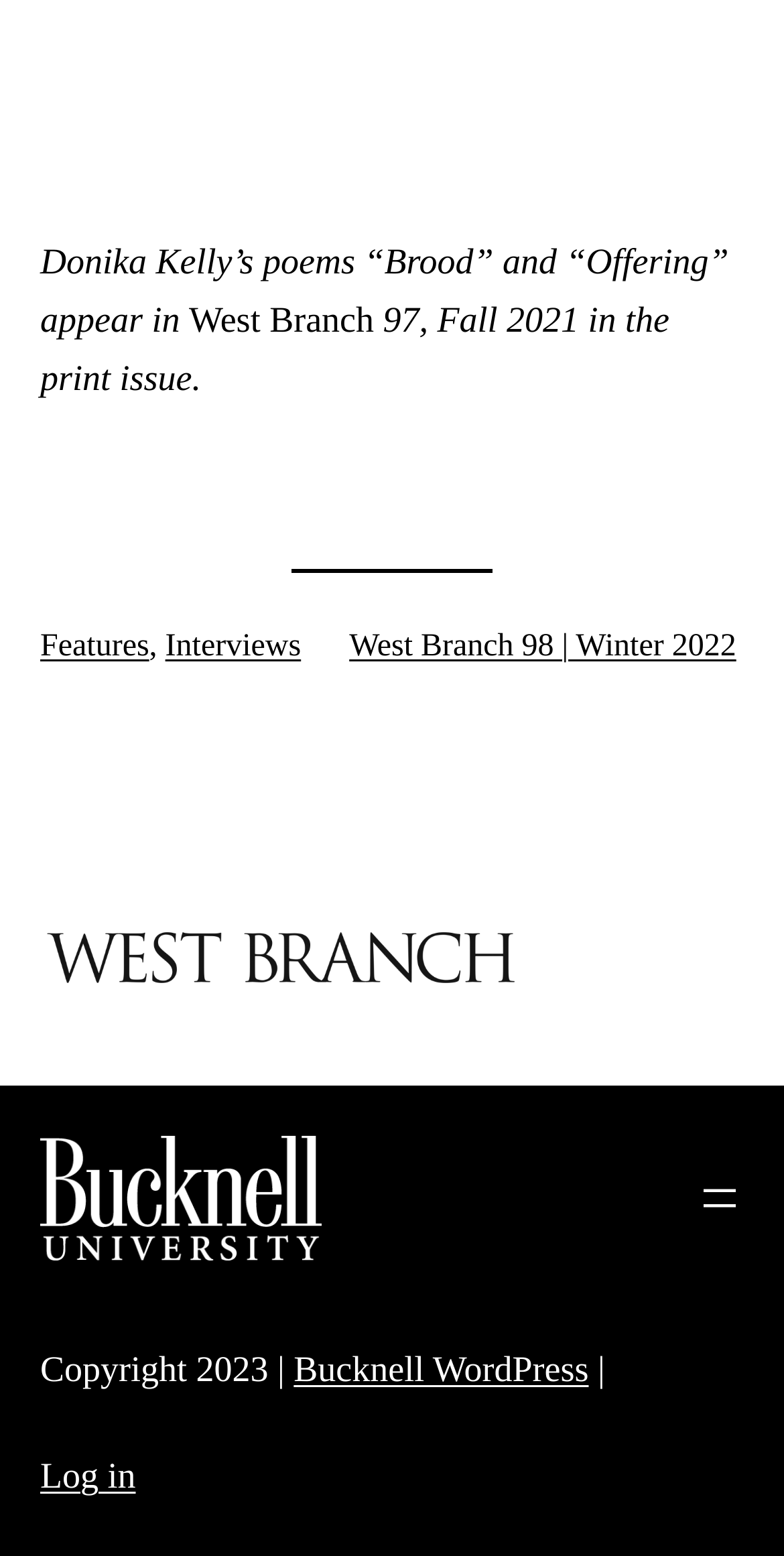With reference to the image, please provide a detailed answer to the following question: What is the season of the latest issue?

The season of the latest issue can be found in the link element with the text 'West Branch 98 | Winter 2022', which suggests that the latest issue is from Winter 2022.